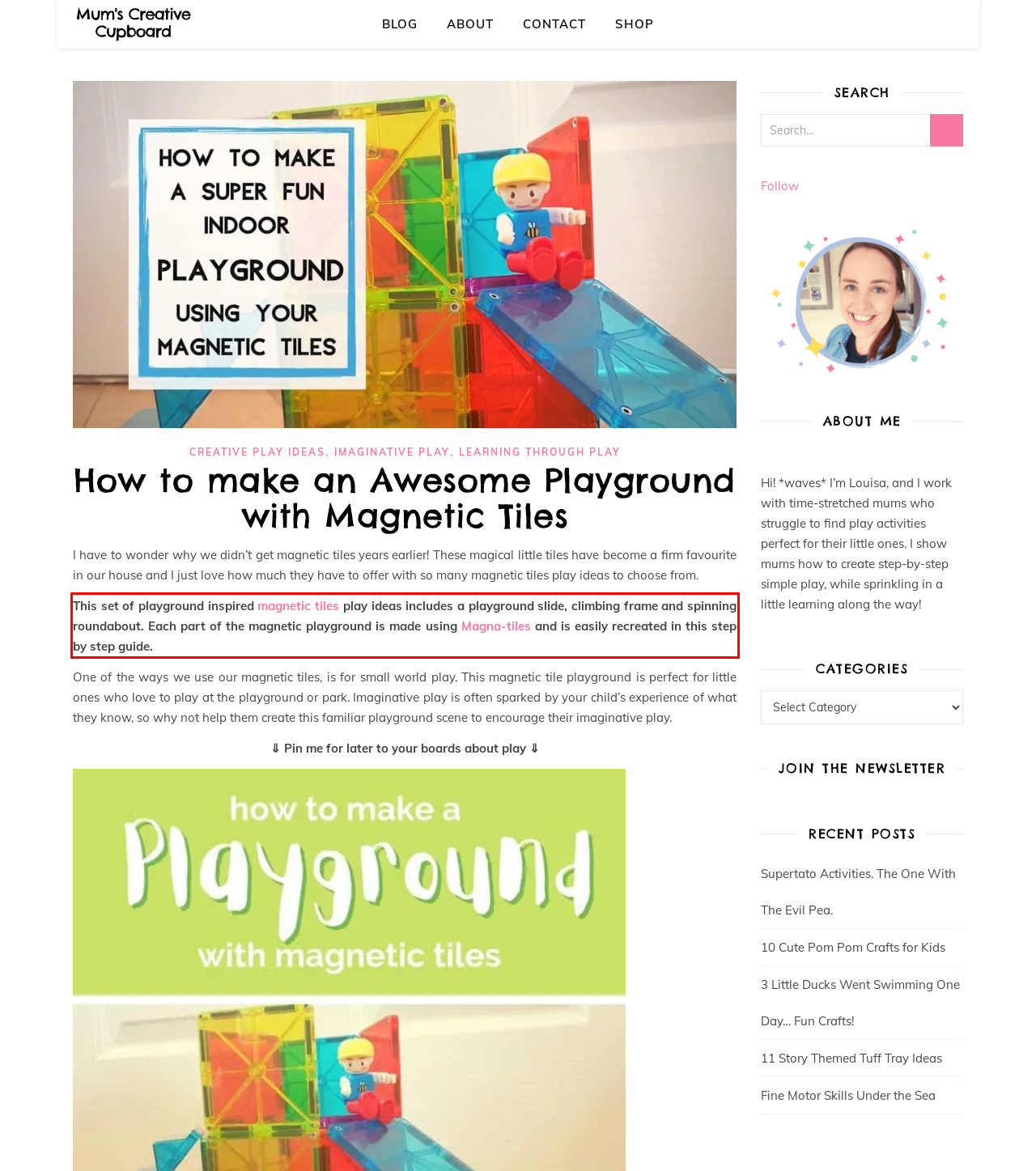Review the webpage screenshot provided, and perform OCR to extract the text from the red bounding box.

This set of playground inspired magnetic tiles play ideas includes a playground slide, climbing frame and spinning roundabout. Each part of the magnetic playground is made using Magna-tiles and is easily recreated in this step by step guide.